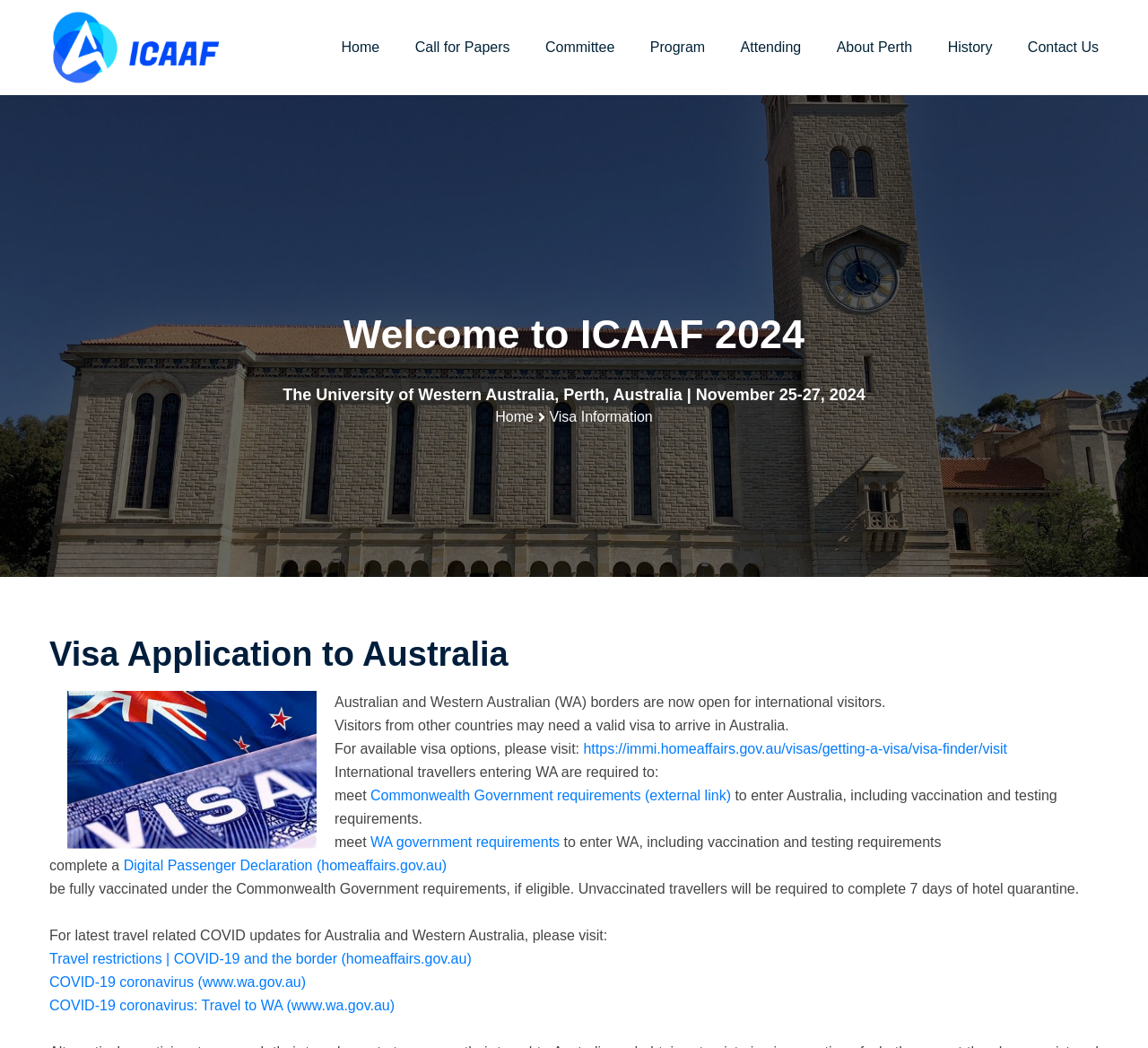What is the consequence for unvaccinated travellers?
Carefully analyze the image and provide a thorough answer to the question.

According to the webpage, unvaccinated travellers will be required to complete 7 days of hotel quarantine, which suggests that vaccination is a requirement for travellers to avoid this quarantine period.